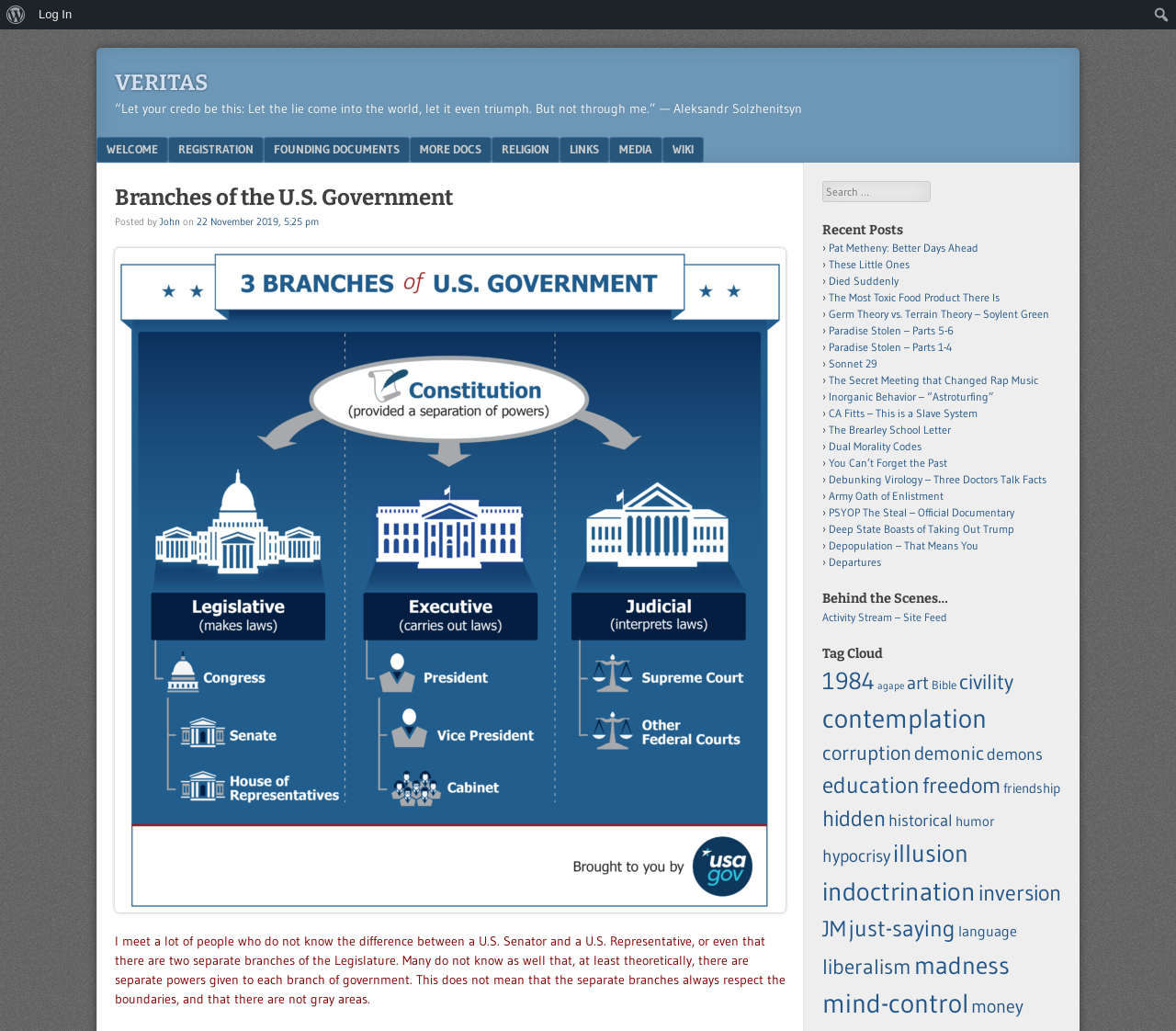What is the text of the first heading?
Using the image as a reference, give a one-word or short phrase answer.

VERITAS